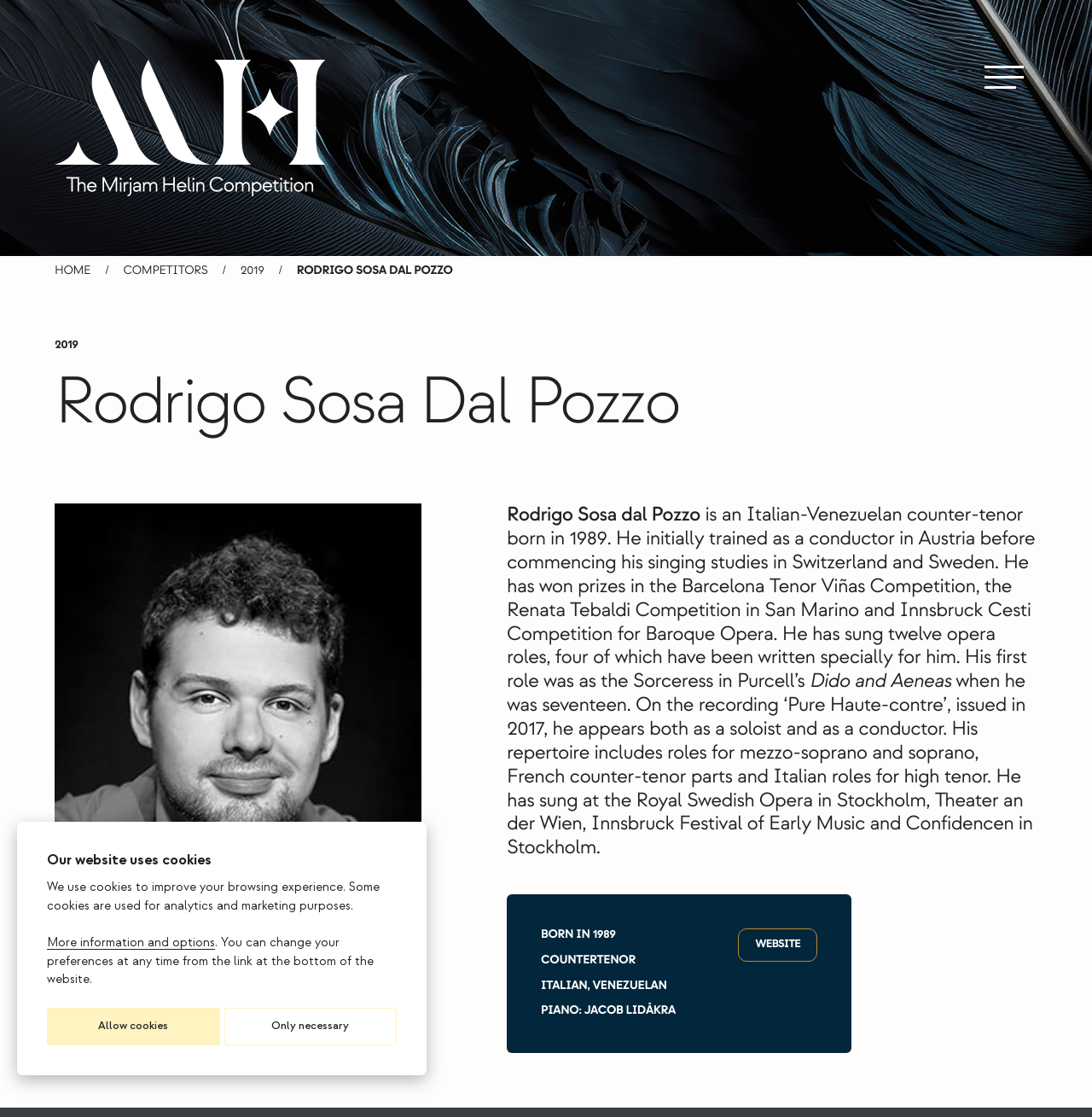Locate the bounding box coordinates of the element I should click to achieve the following instruction: "Open main menu".

[0.902, 0.061, 0.938, 0.076]